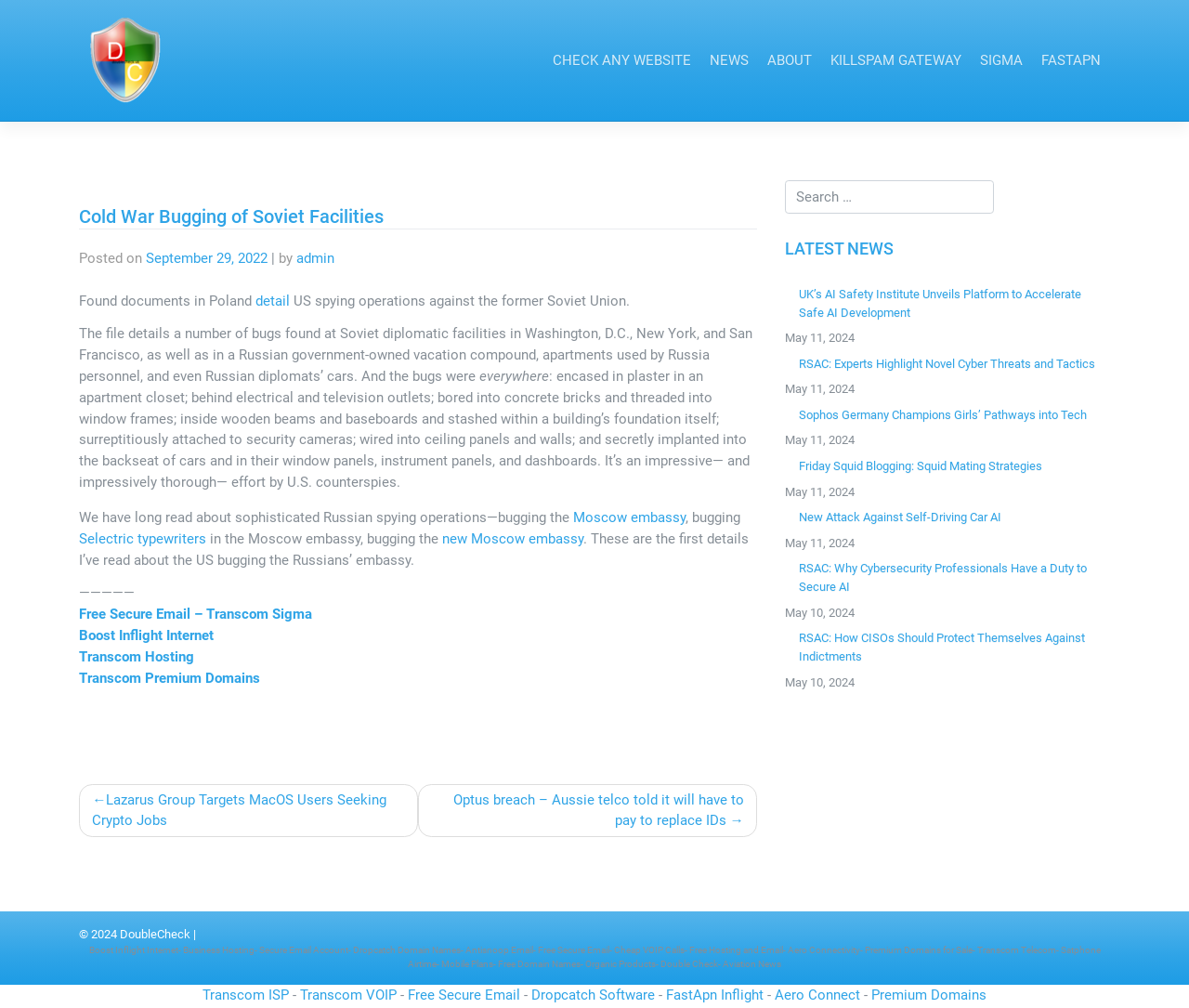Please specify the bounding box coordinates of the region to click in order to perform the following instruction: "Click on the 'CHECK ANY WEBSITE' link".

[0.457, 0.041, 0.589, 0.08]